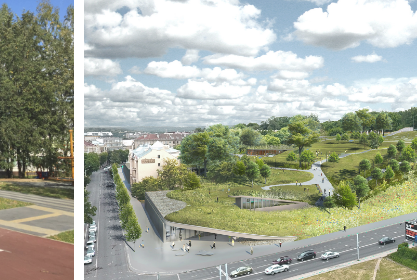What is the purpose of the park? Look at the image and give a one-word or short phrase answer.

To blend nature with urban life